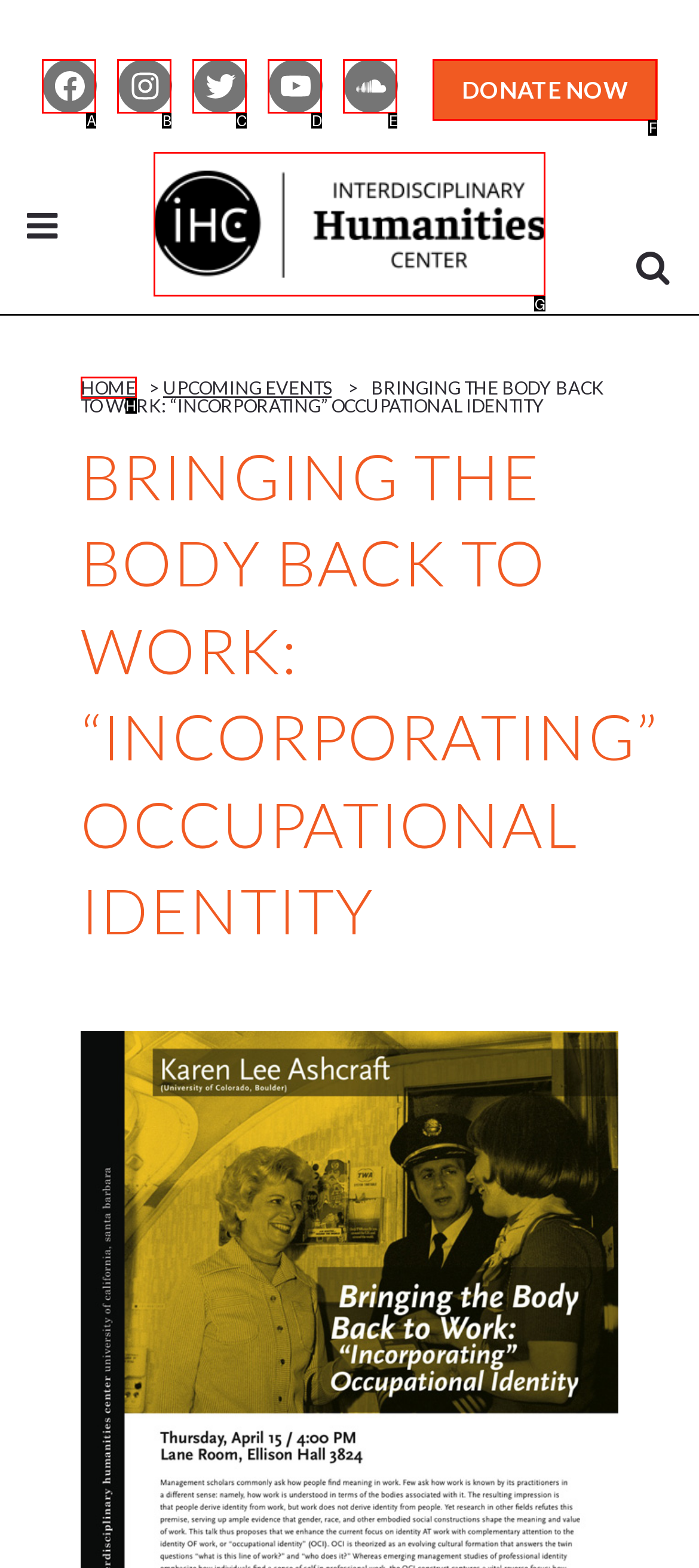Select the correct UI element to click for this task: Click on the logo.
Answer using the letter from the provided options.

G